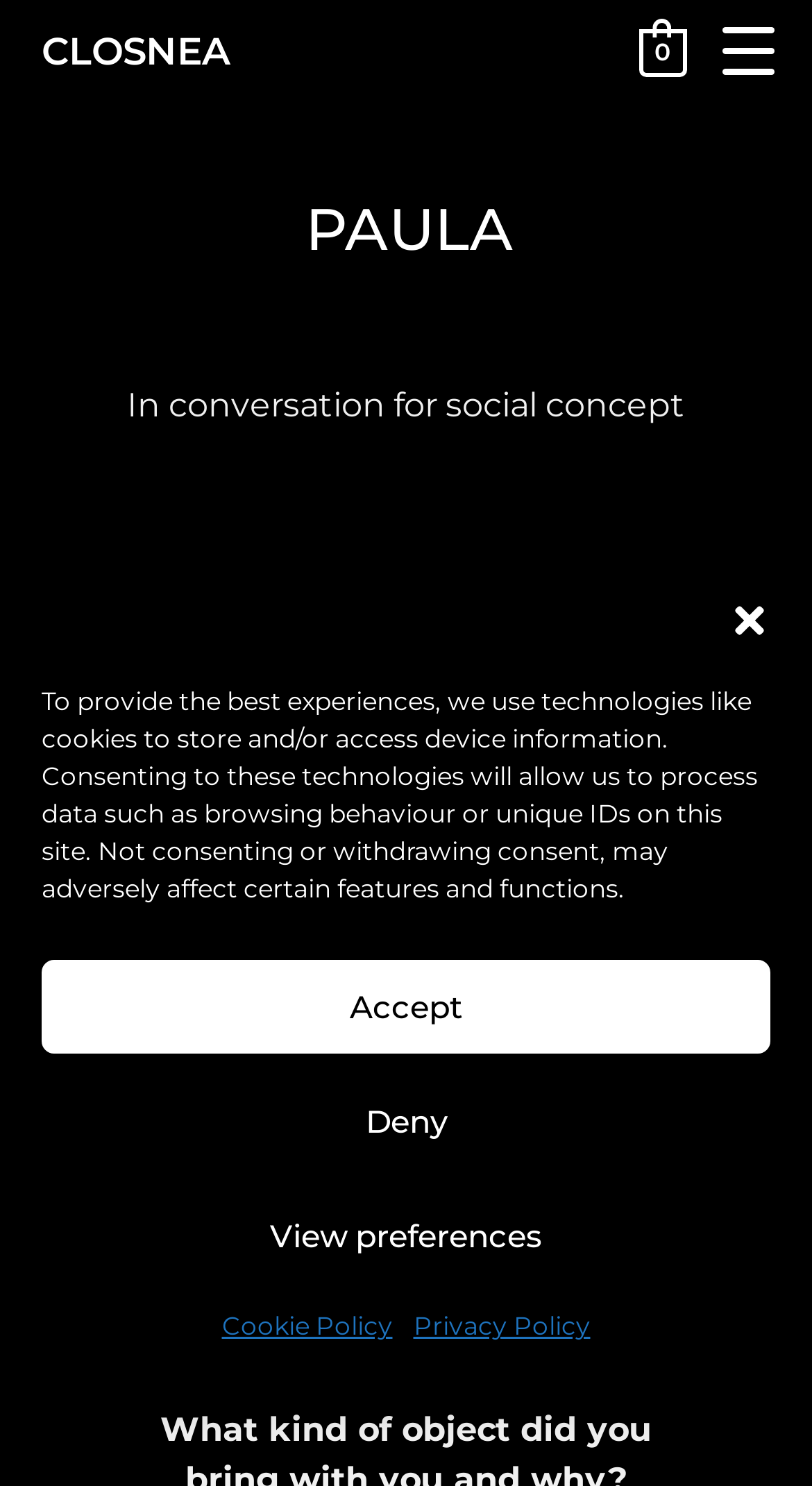Kindly determine the bounding box coordinates for the clickable area to achieve the given instruction: "Trigger the menu".

[0.883, 0.013, 0.96, 0.055]